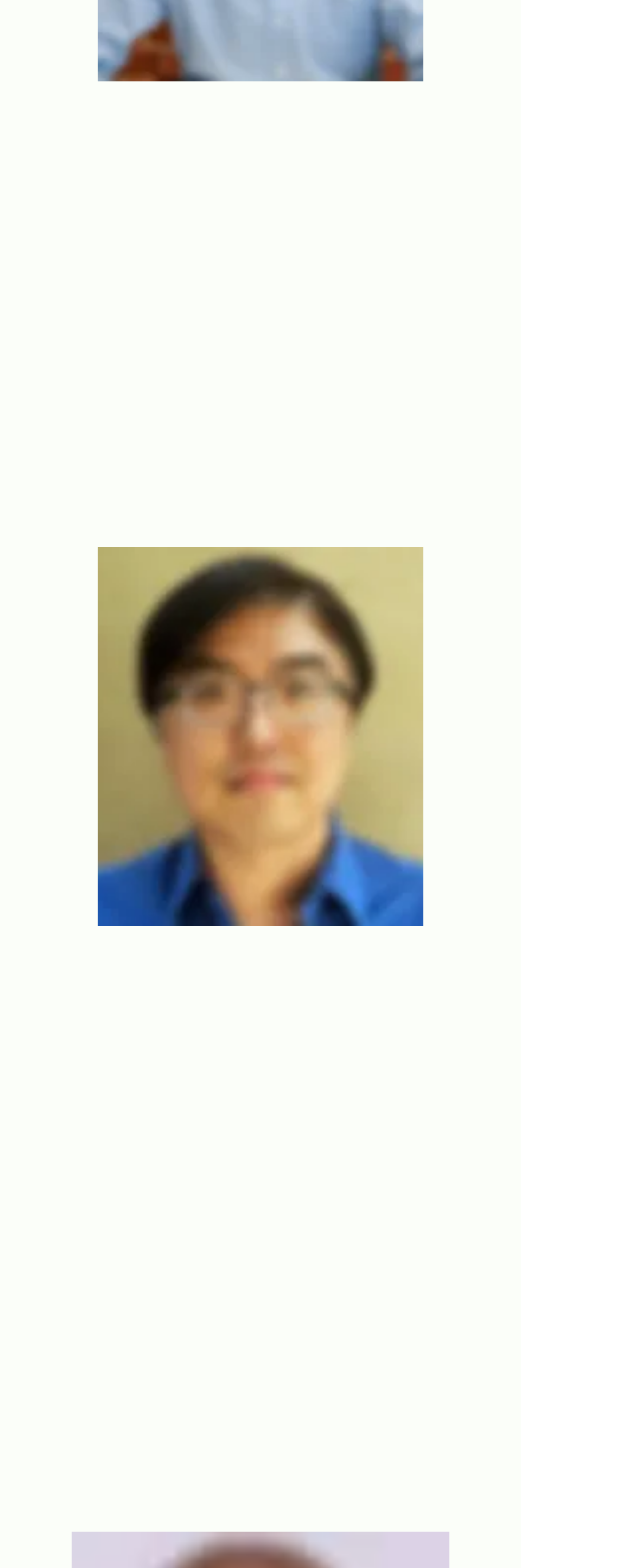What is the name of the founder and managing partner?
Please provide a detailed answer to the question.

The answer can be found in the heading element 'Founder and Managing Partner' which is linked to 'DAVID SUBAR', indicating that David Subar is the founder and managing partner.